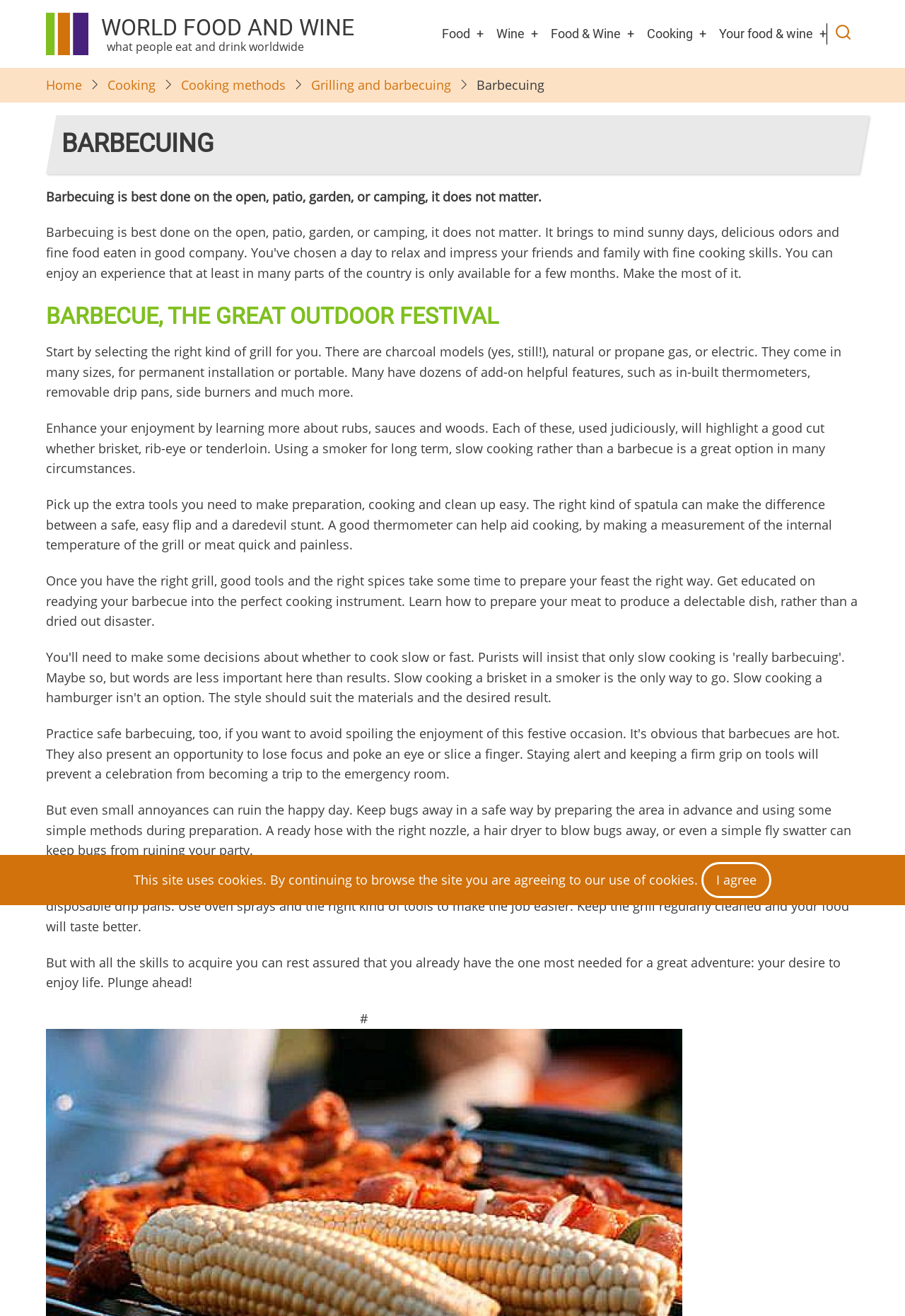How many social media links are there at the bottom of the webpage?
Use the screenshot to answer the question with a single word or phrase.

3